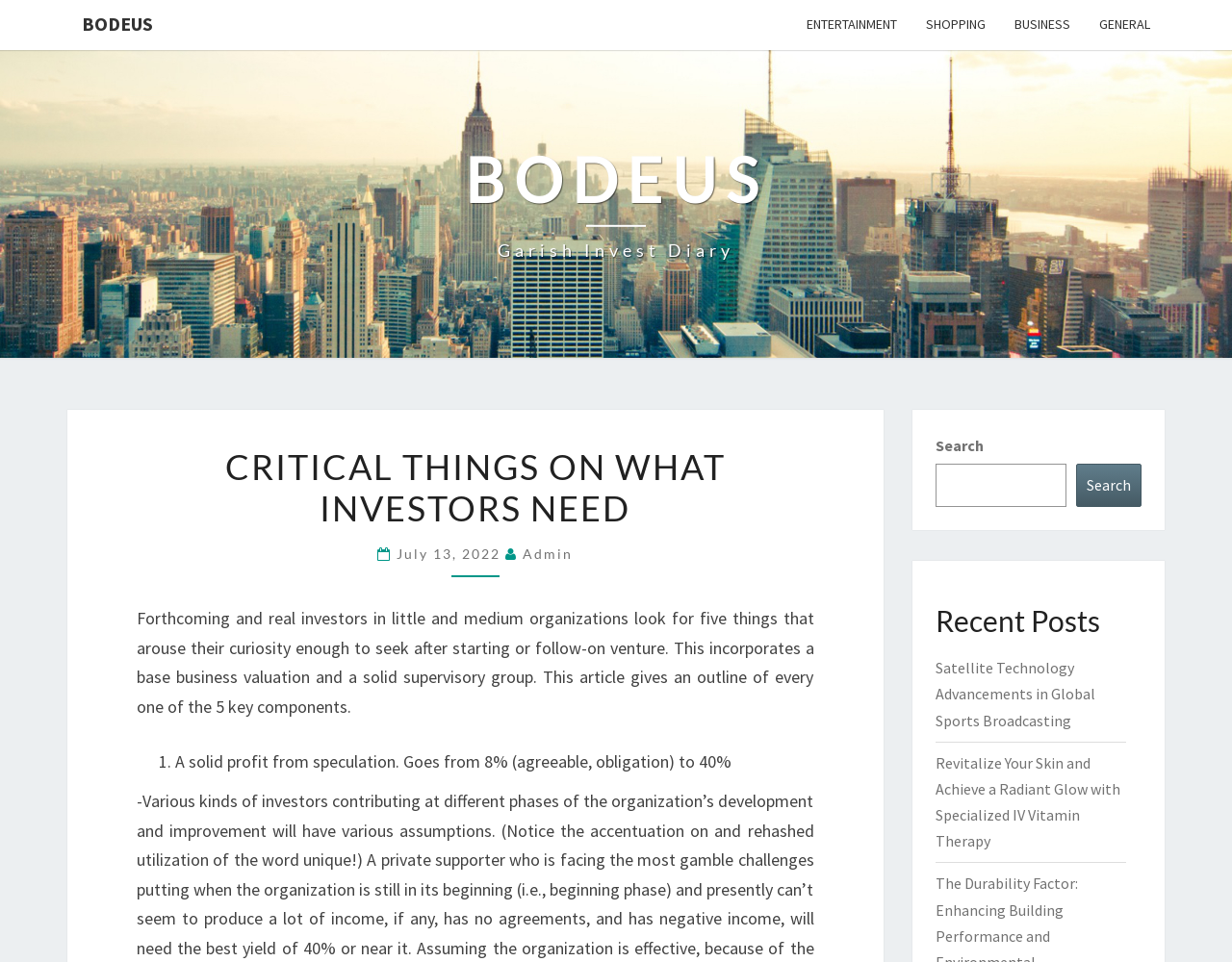Determine the bounding box of the UI element mentioned here: "parent_node: Search name="s"". The coordinates must be in the format [left, top, right, bottom] with values ranging from 0 to 1.

[0.759, 0.482, 0.866, 0.527]